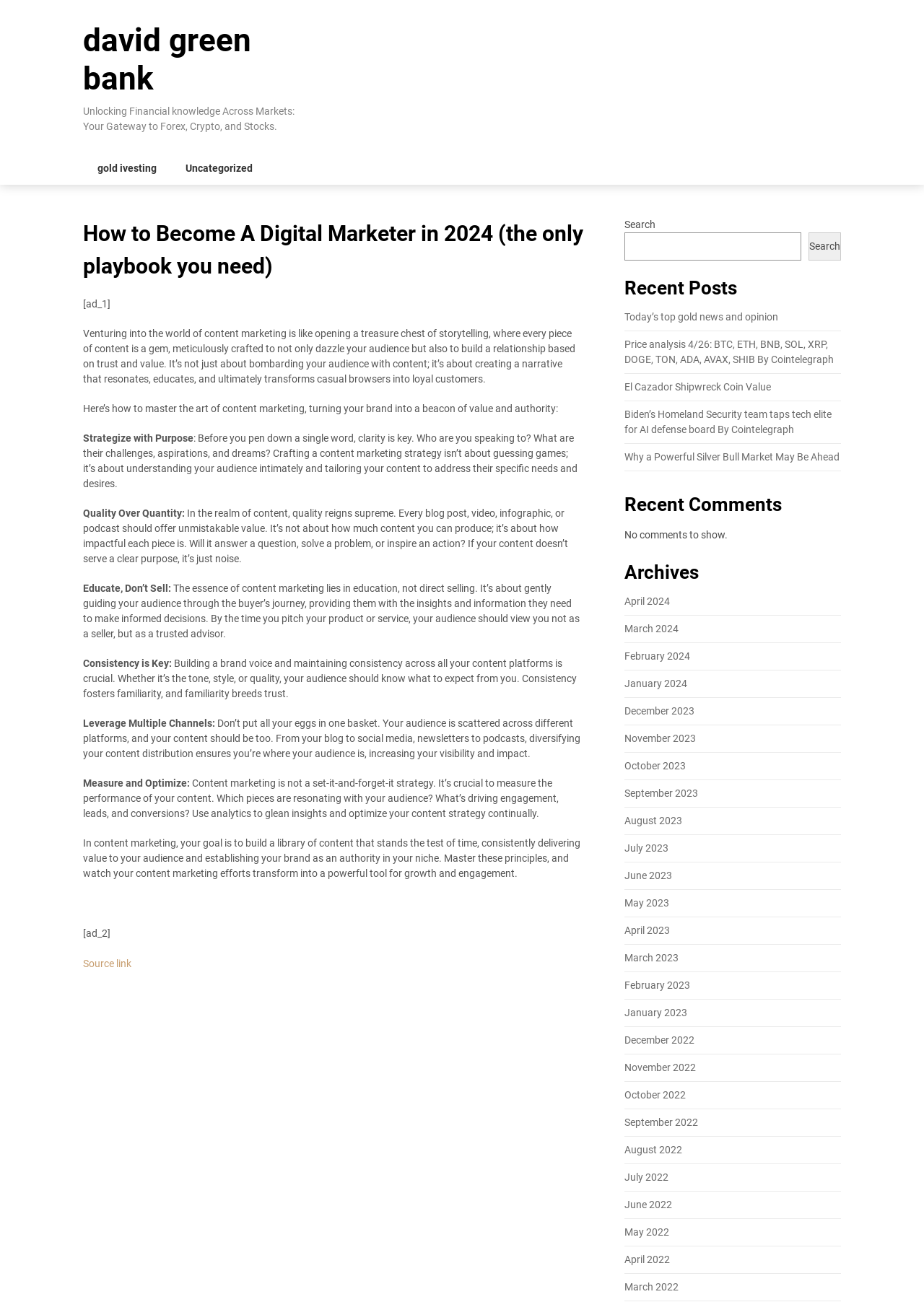Please respond to the question with a concise word or phrase:
What is the main topic of the article?

Digital Marketing